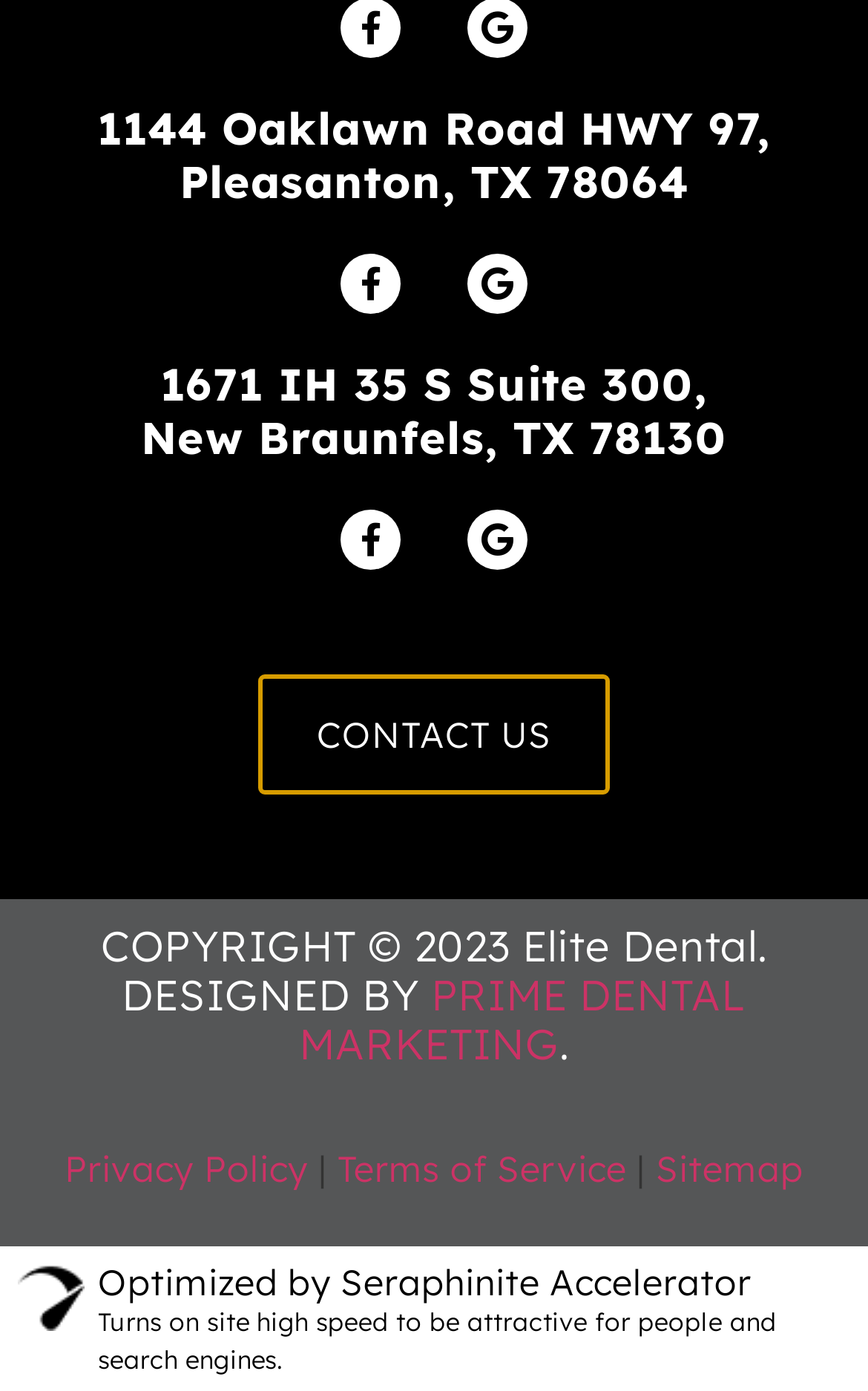Bounding box coordinates are given in the format (top-left x, top-left y, bottom-right x, bottom-right y). All values should be floating point numbers between 0 and 1. Provide the bounding box coordinate for the UI element described as: PRIME DENTAL MARKETING

[0.345, 0.696, 0.86, 0.769]